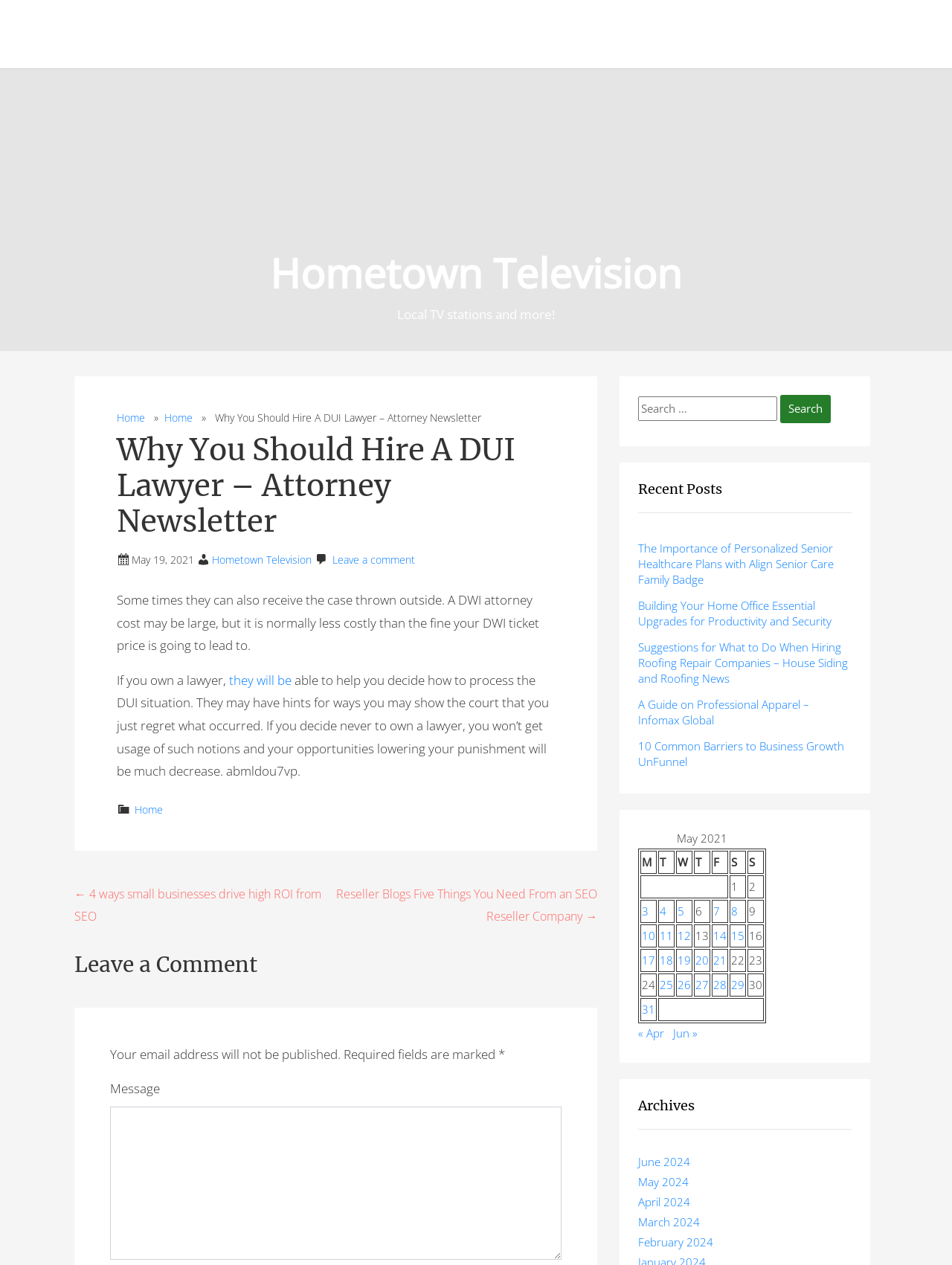What is the topic of the article on this webpage?
Please answer the question with as much detail and depth as you can.

The webpage has an article titled 'Why You Should Hire A DUI Lawyer – Attorney Newsletter' which discusses the importance of hiring a DUI lawyer.